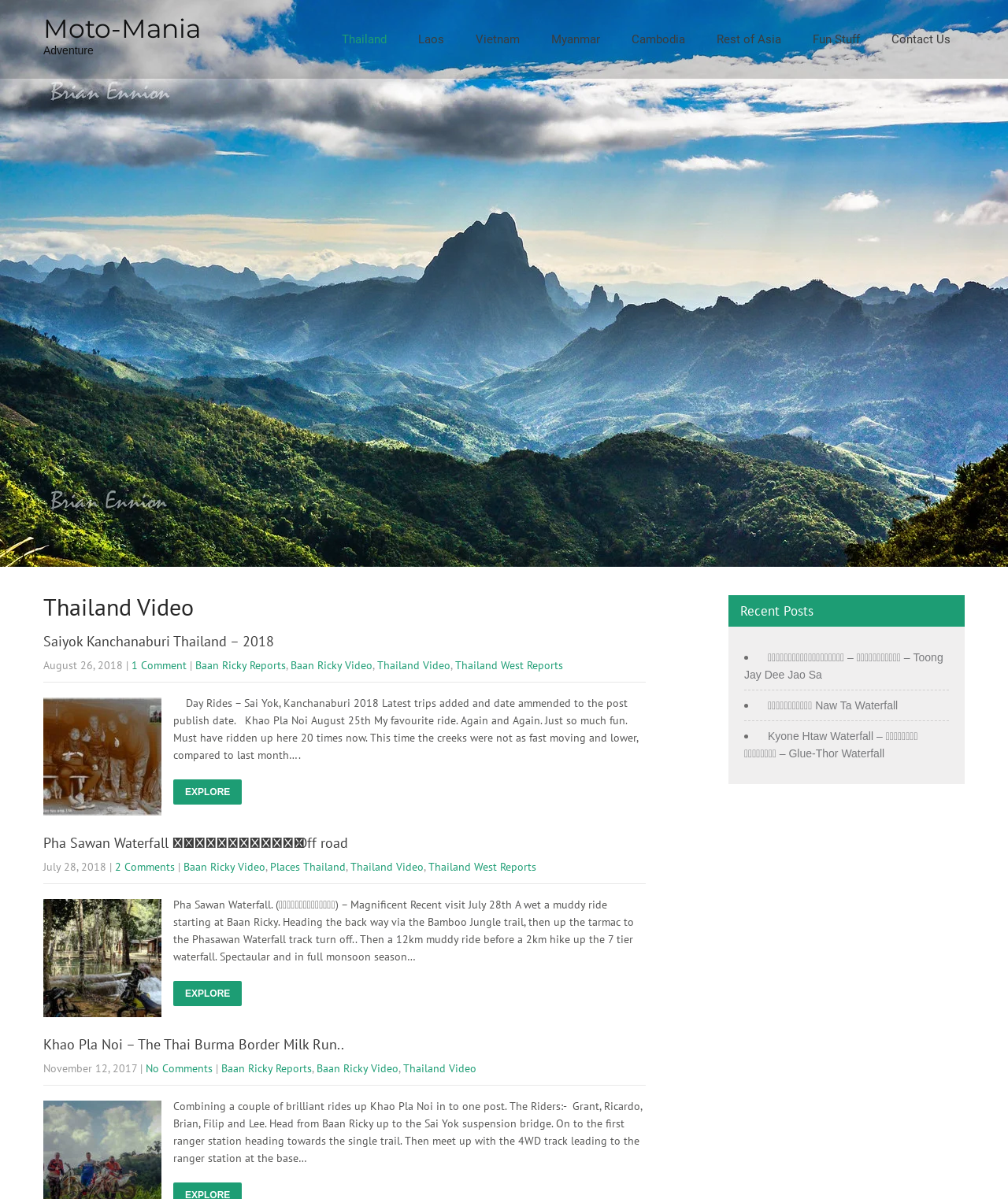Please analyze the image and give a detailed answer to the question:
What is the name of the website?

The name of the website can be determined by looking at the heading element with the text 'Moto-Mania' which is a child of the root element.